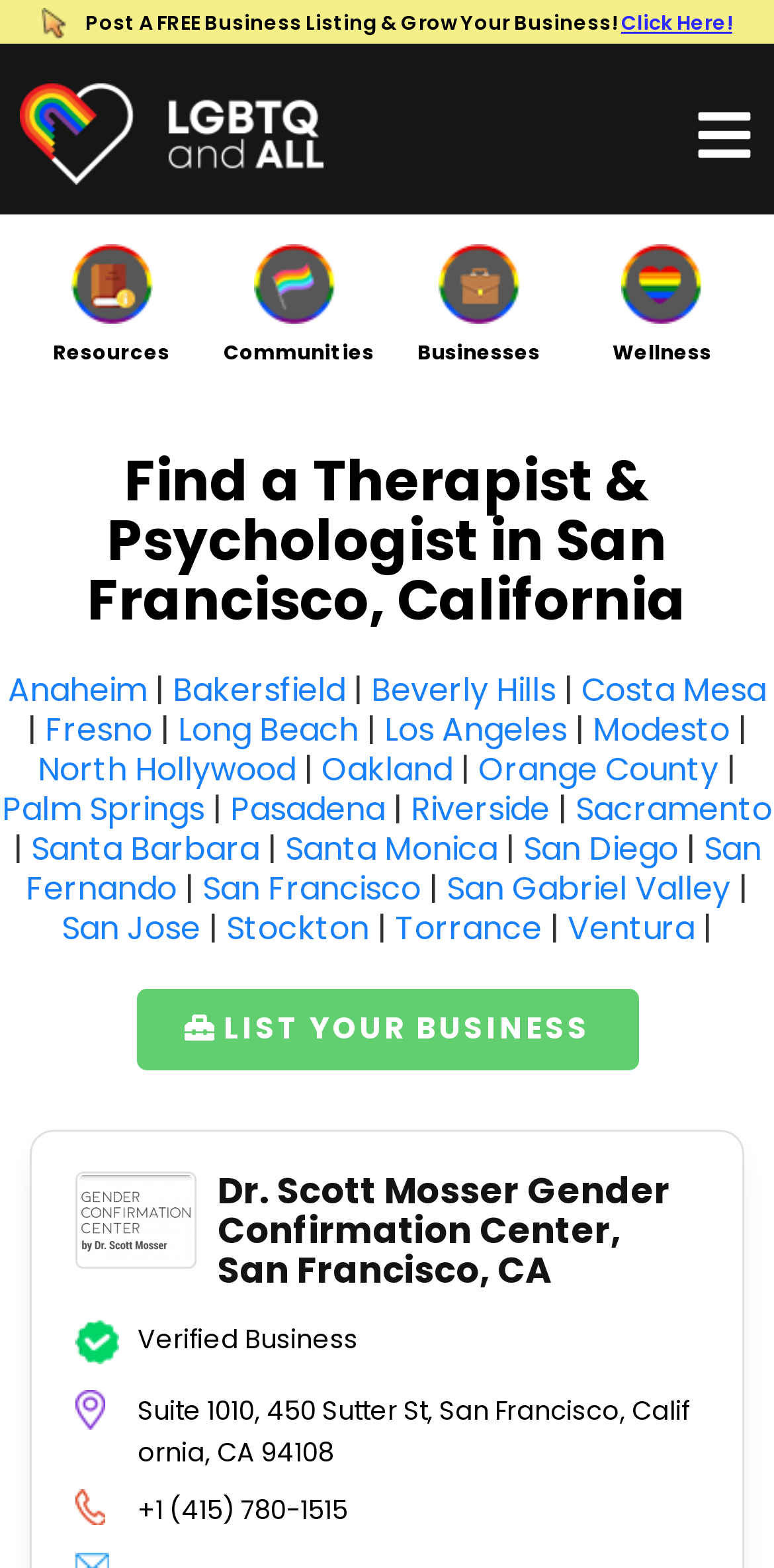Please provide a short answer using a single word or phrase for the question:
How many cities are listed on the webpage?

20